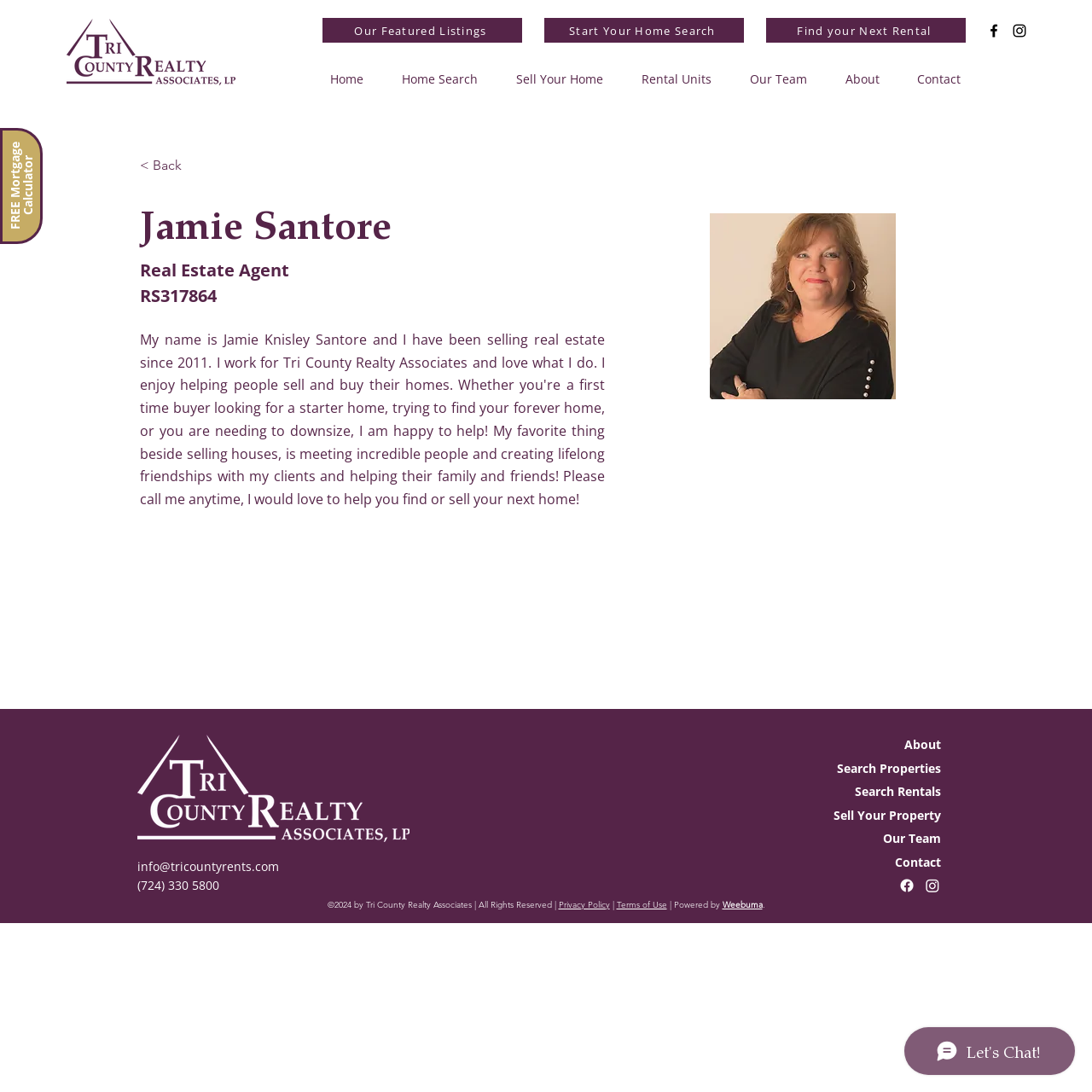Give a short answer using one word or phrase for the question:
What is the name of the real estate agent?

Jamie Santore